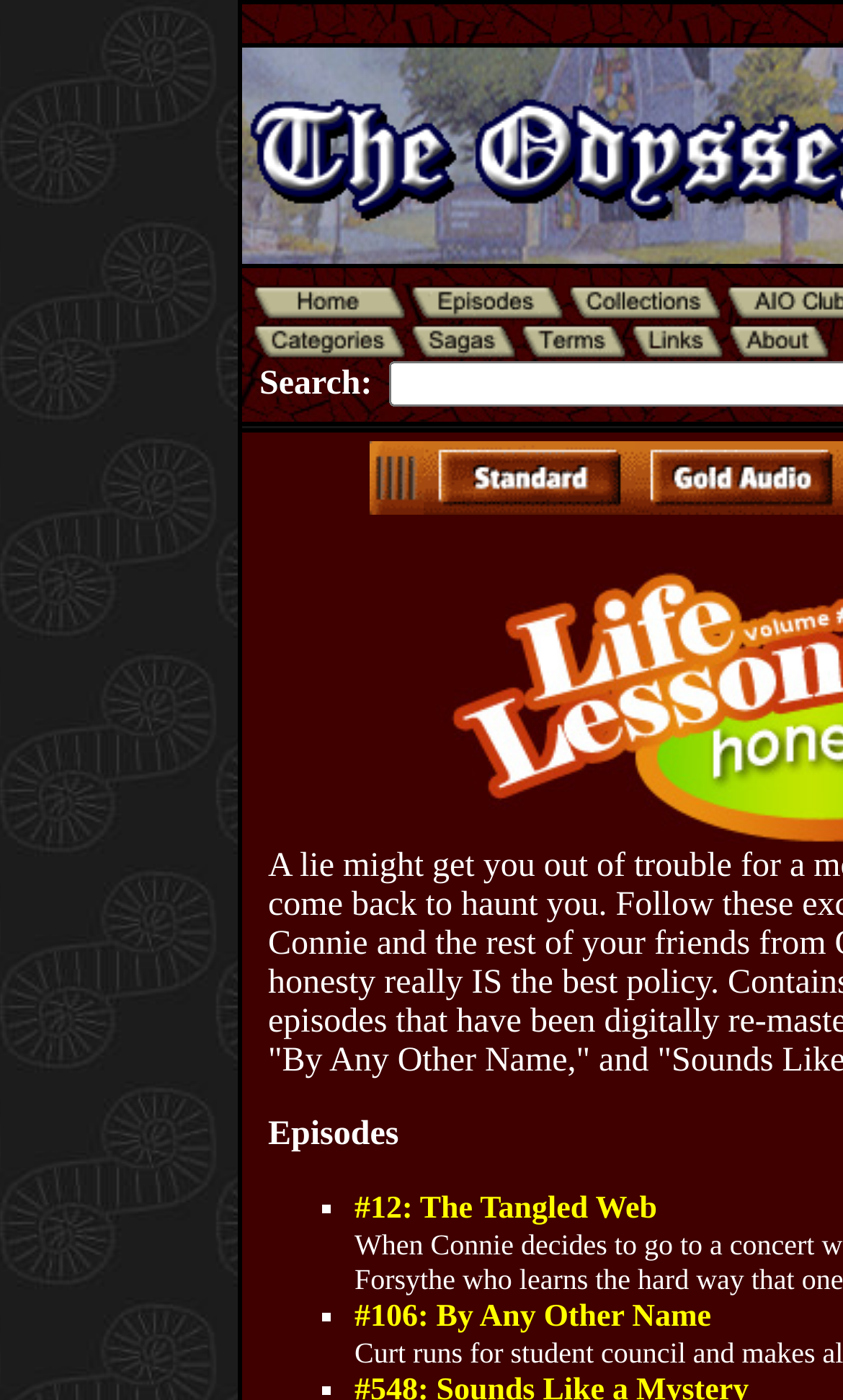Pinpoint the bounding box coordinates of the element that must be clicked to accomplish the following instruction: "Click the first episode link". The coordinates should be in the format of four float numbers between 0 and 1, i.e., [left, top, right, bottom].

[0.297, 0.209, 0.485, 0.236]